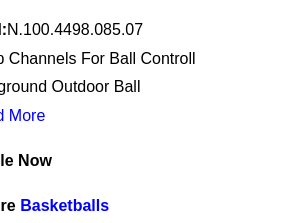Analyze the image and answer the question with as much detail as possible: 
Is the basketball designed for indoor or outdoor use?

The caption states that the product is an outdoor basketball and is crafted to withstand outdoor conditions, which implies that it is designed for outdoor use.